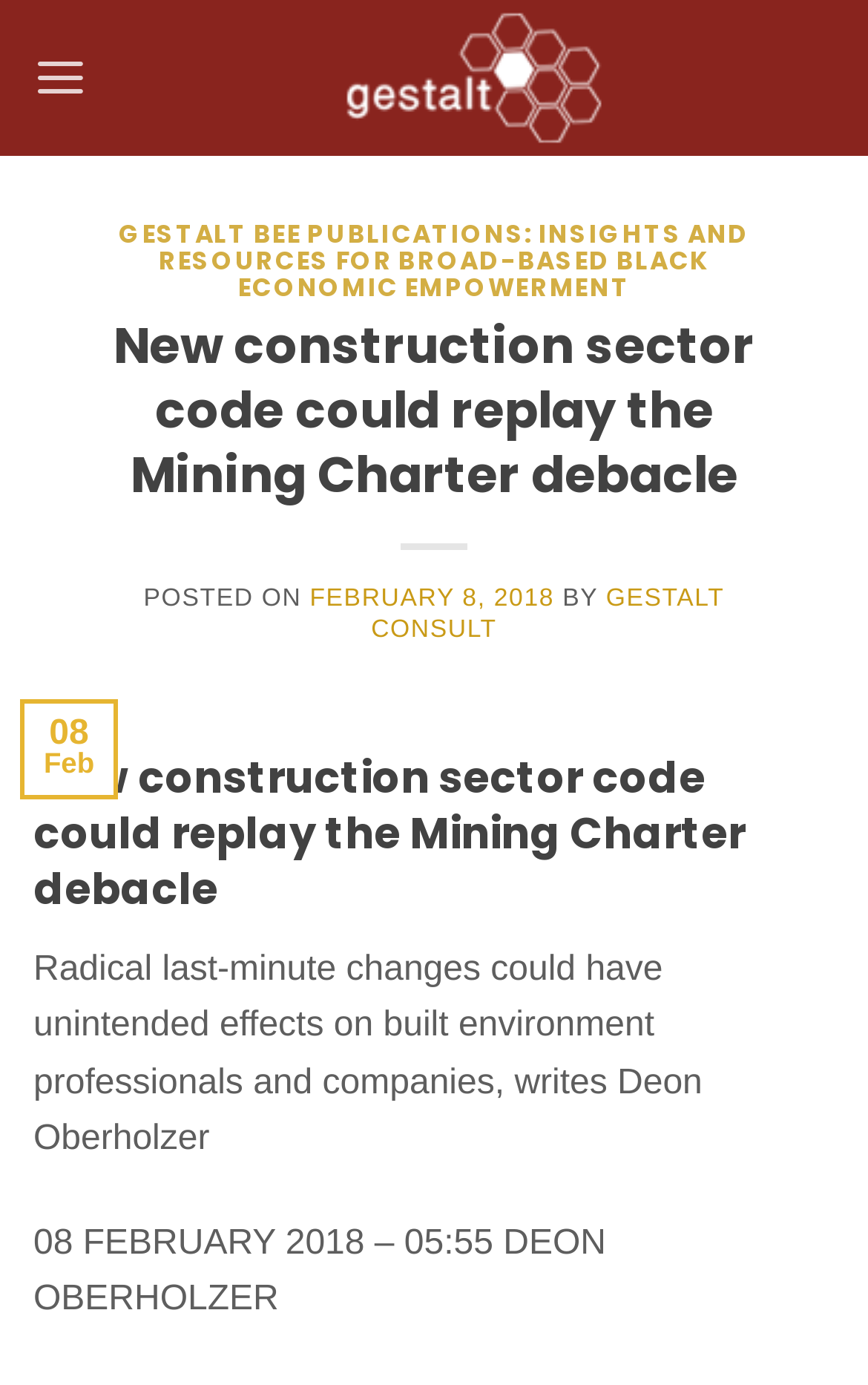Kindly respond to the following question with a single word or a brief phrase: 
Who is the author of the article?

Deon Oberholzer